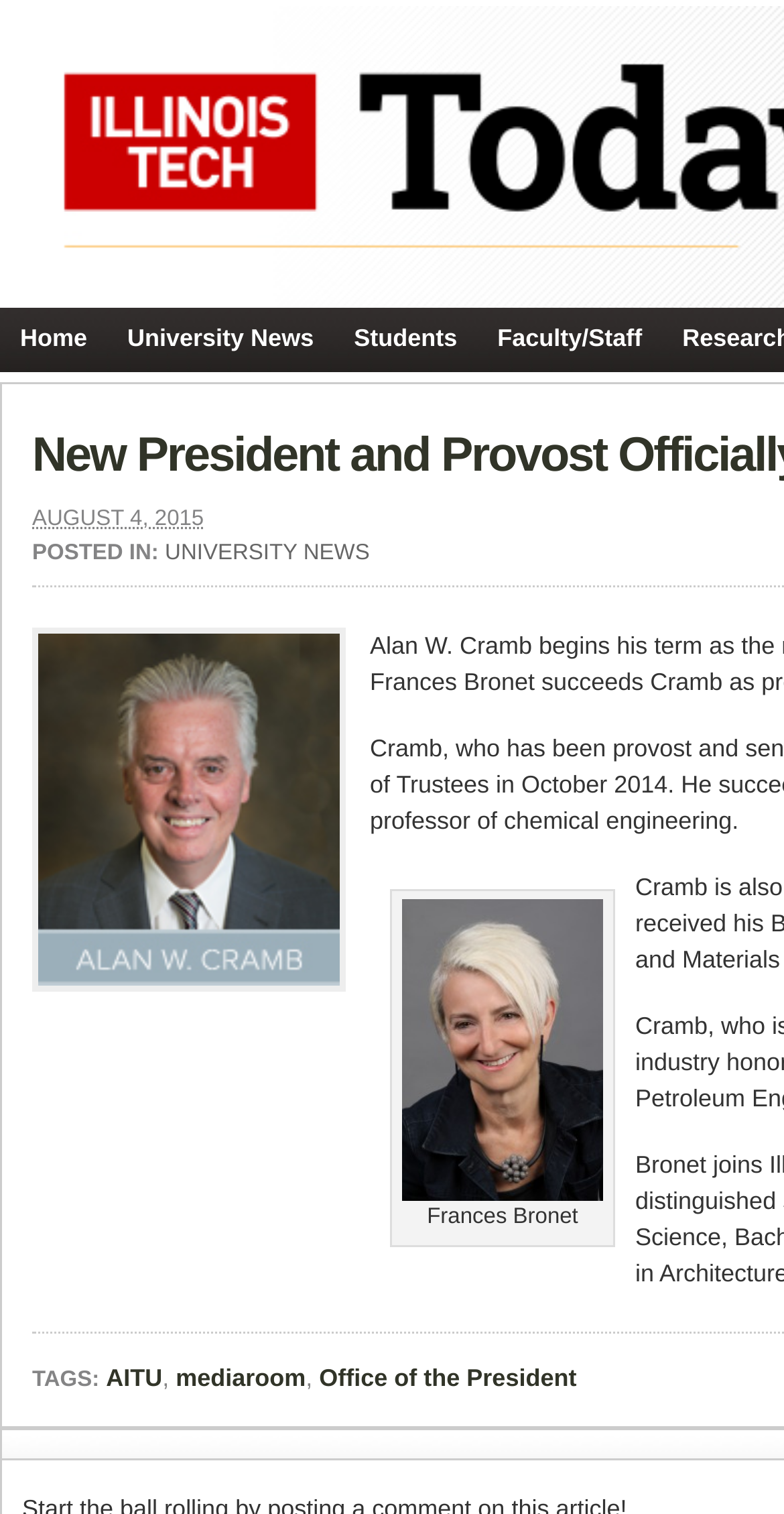Analyze and describe the webpage in a detailed narrative.

The webpage is about the new president and provost officially assuming leadership roles at Illinois Tech. At the top, there are four links: "Home", "University News", "Students", and "Faculty/Staff", aligned horizontally across the page. 

Below these links, there is an abbreviation indicating the date "2015-08-04T08:48:24-05:00", which is also displayed as "AUGUST 4, 2015" in static text. Next to the date, there is a label "POSTED IN:" followed by a link to "UNIVERSITY NEWS". 

On the left side of the page, there is an image of a person, identified as "cramb_150x175". To the right of the image, there is a block of text, which is not explicitly described in the accessibility tree. 

Further down, there is a link to "Frances Bronet", accompanied by an image of the same person, with a caption. 

At the bottom of the page, there are tags listed, including "AITU", "mediaroom", and "Office of the President", separated by commas.